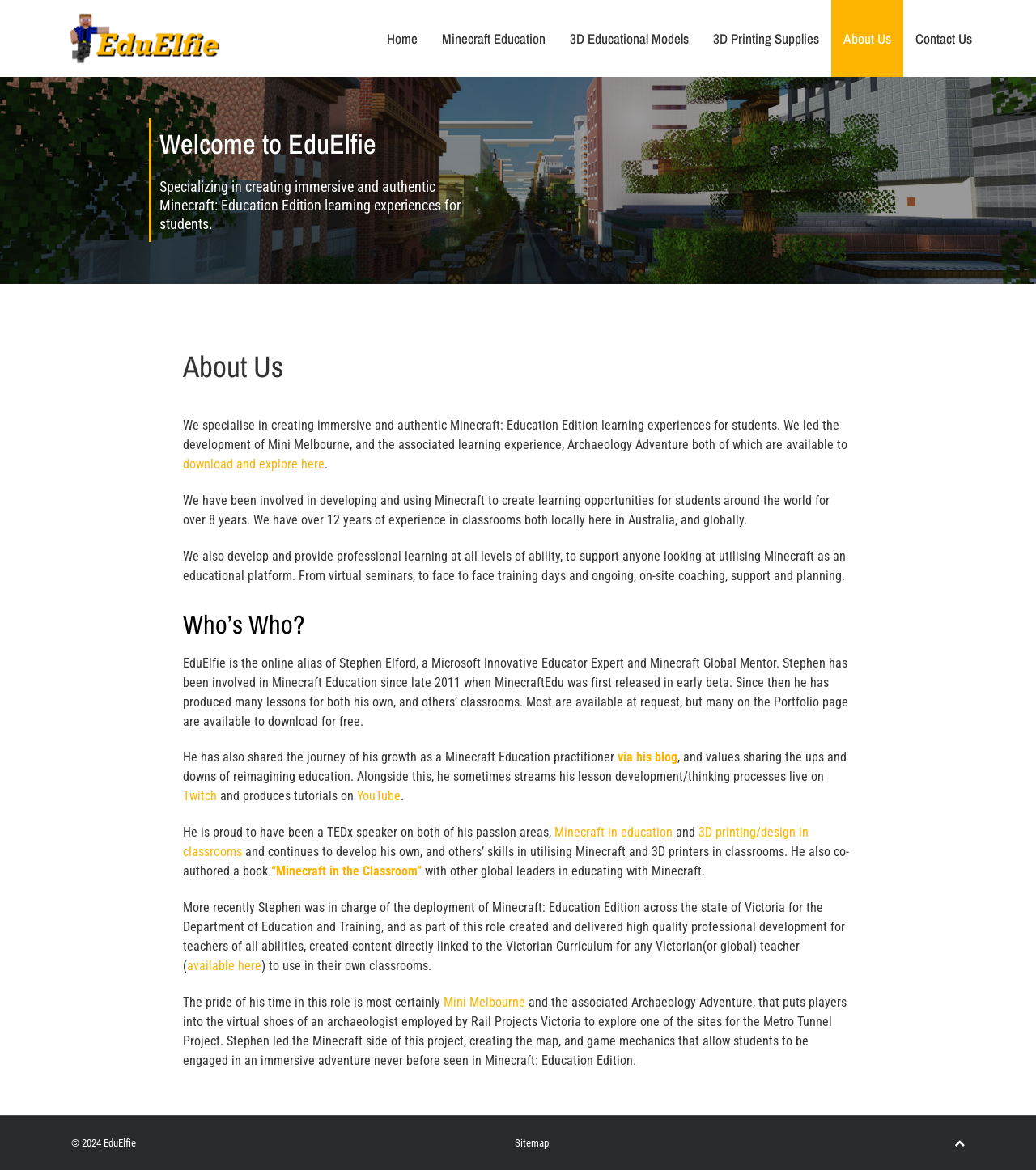Identify the bounding box coordinates of the element to click to follow this instruction: 'Go to the NEWS page'. Ensure the coordinates are four float values between 0 and 1, provided as [left, top, right, bottom].

None